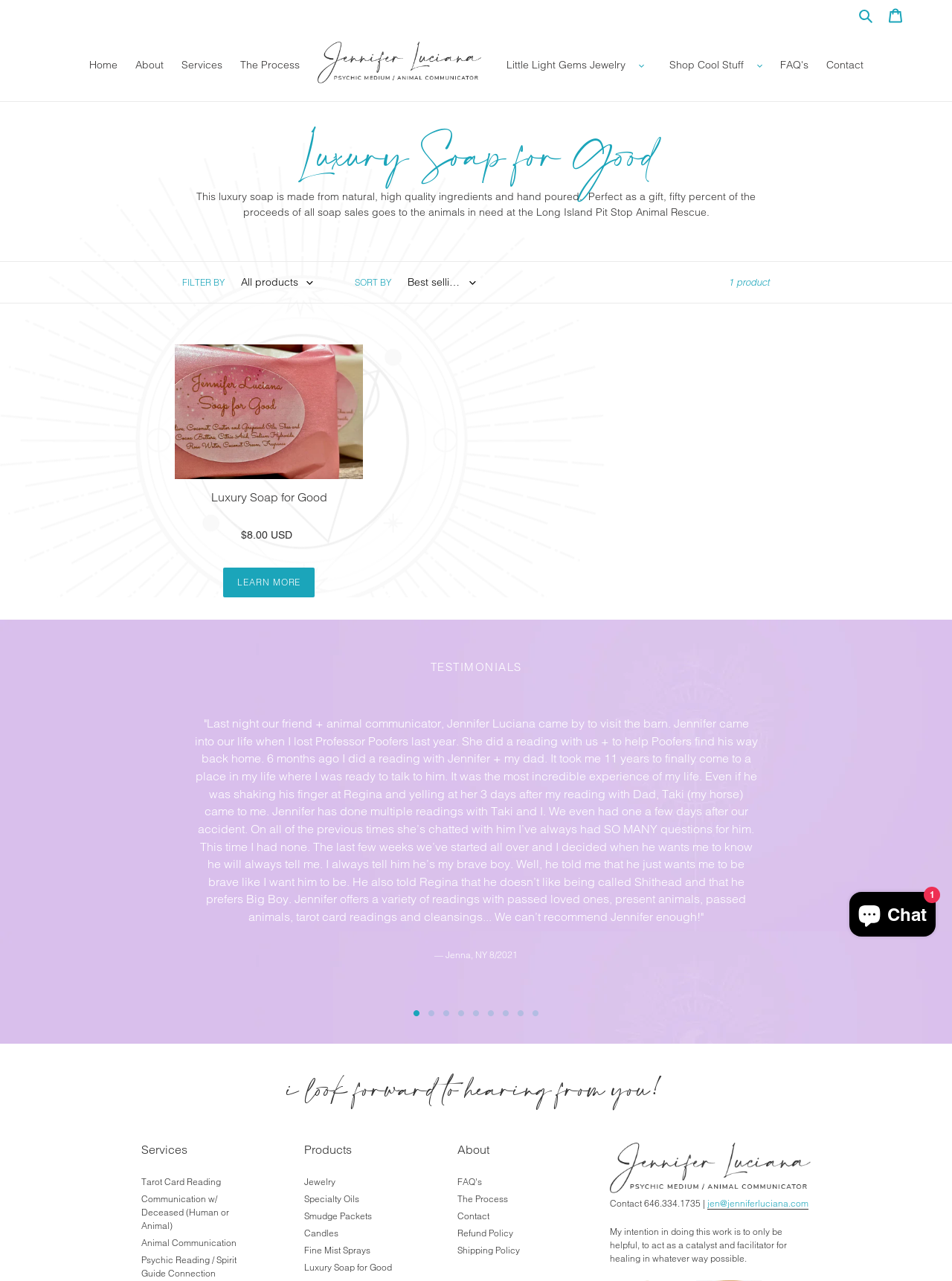What is the price of the Luxury Soap for Good?
Using the image, provide a concise answer in one word or a short phrase.

$8.00 USD